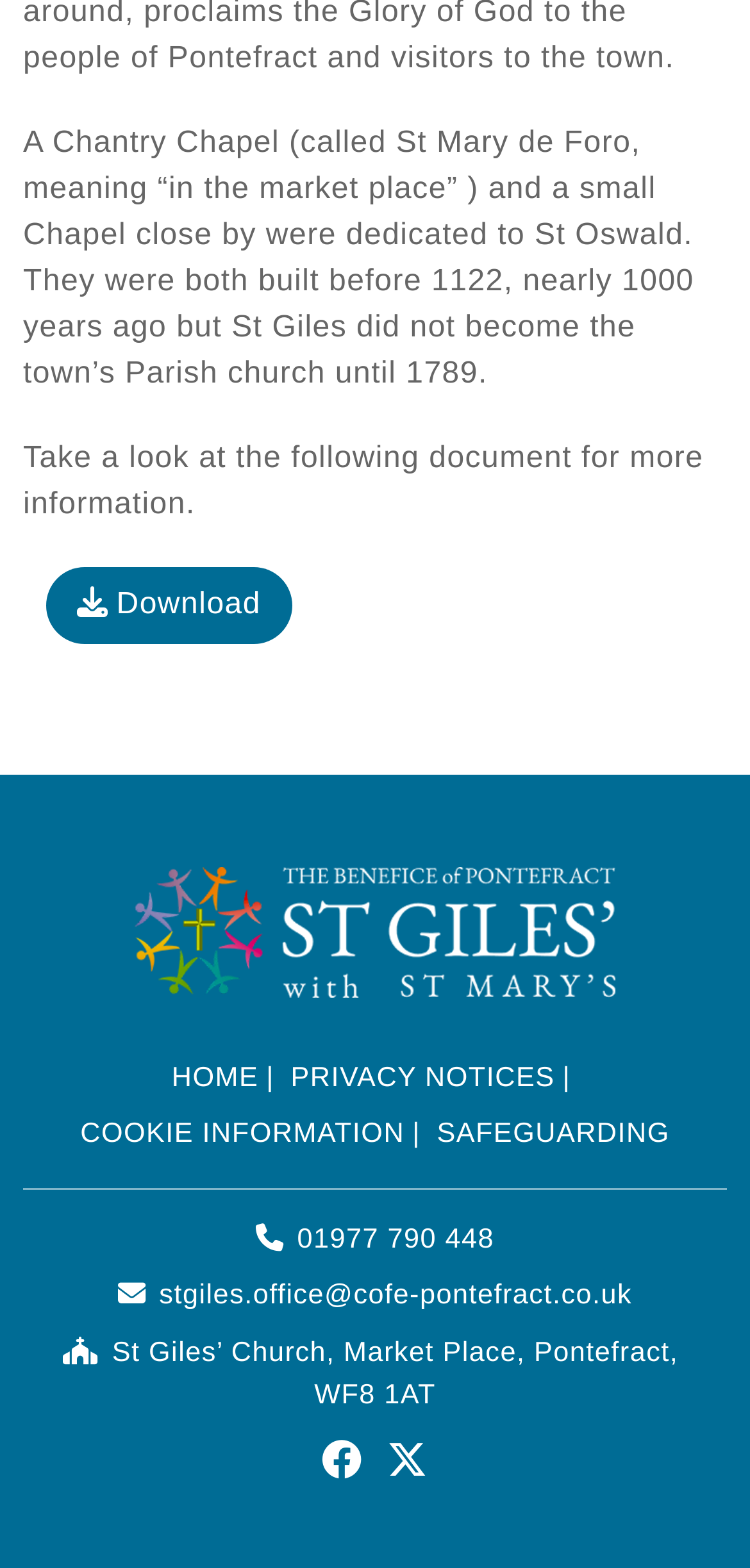What is the email address of the church office?
Provide a thorough and detailed answer to the question.

The email address of the church office can be found in the link element 'stgiles.office@cofe-pontefract.co.uk' which is located near the bottom of the page.